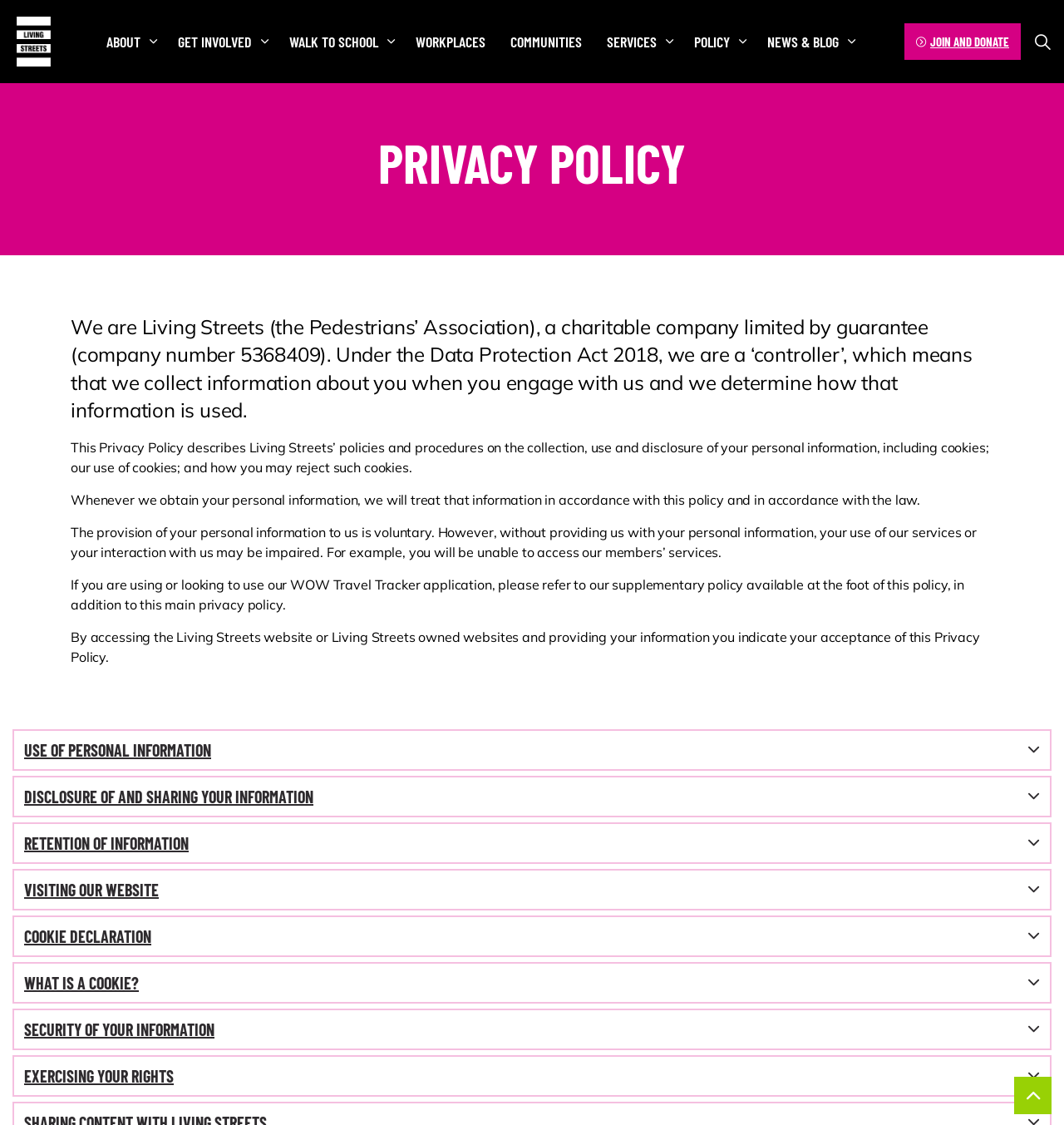Find the bounding box coordinates for the HTML element described in this sentence: "Expand sub pages Policy". Provide the coordinates as four float numbers between 0 and 1, in the format [left, top, right, bottom].

[0.686, 0.0, 0.709, 0.074]